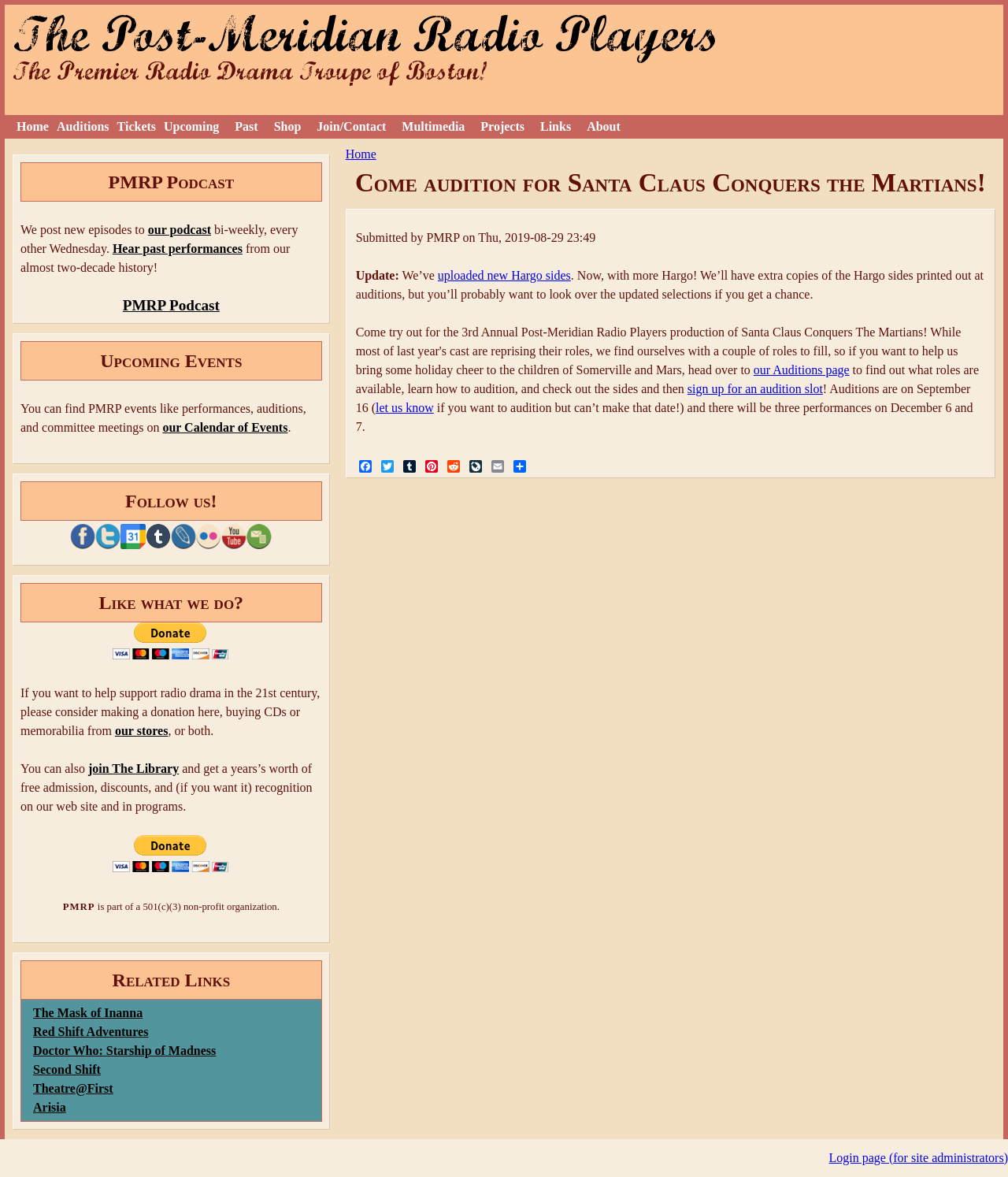Determine the bounding box coordinates for the clickable element required to fulfill the instruction: "Follow PMRP on Facebook". Provide the coordinates as four float numbers between 0 and 1, i.e., [left, top, right, bottom].

[0.07, 0.457, 0.095, 0.468]